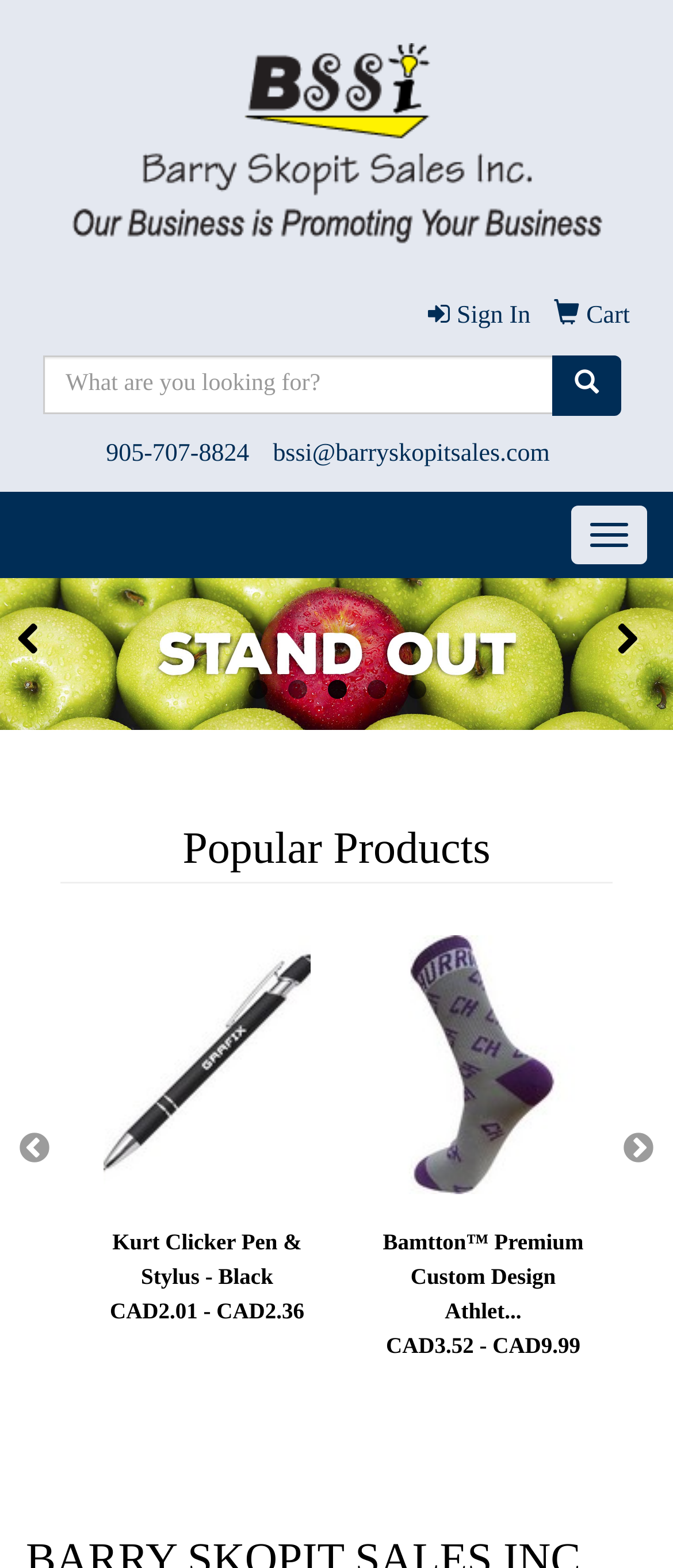Find the bounding box coordinates for the UI element whose description is: "Menu". The coordinates should be four float numbers between 0 and 1, in the format [left, top, right, bottom].

None